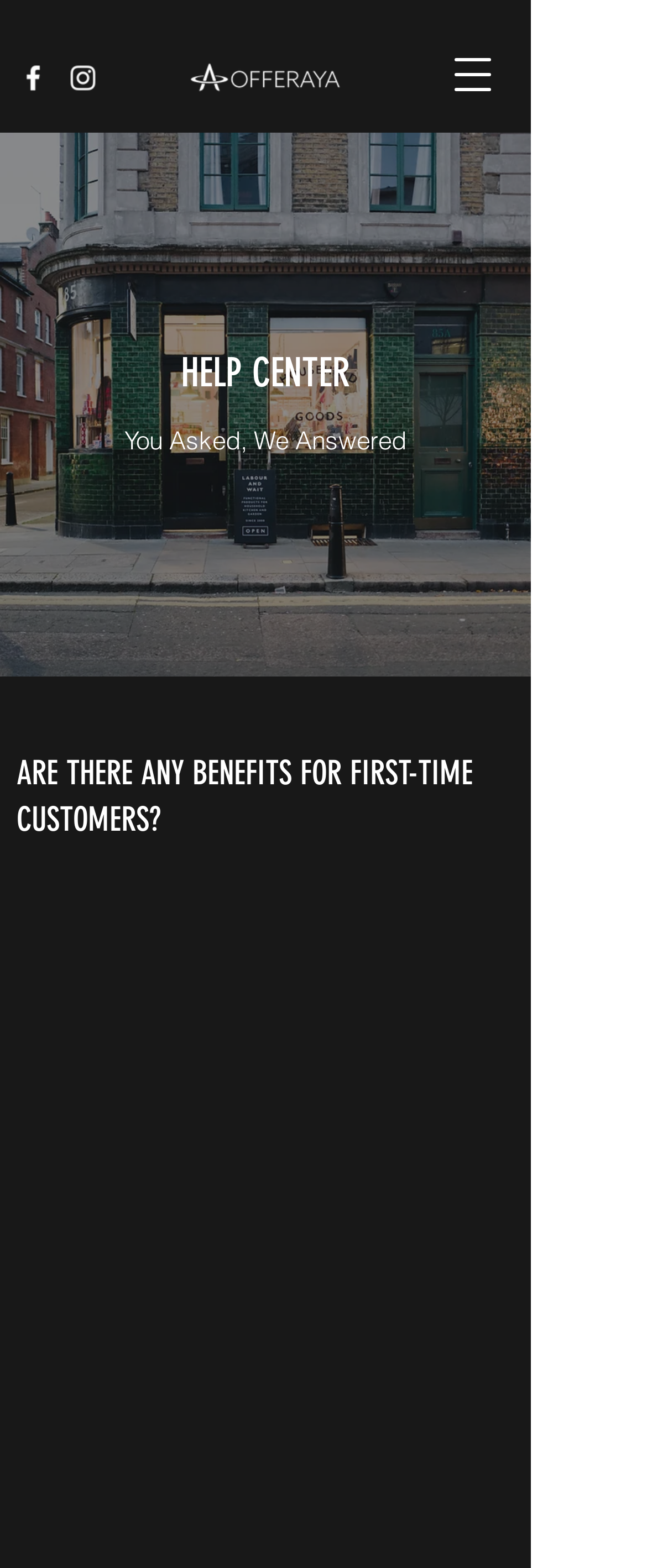Respond to the following question with a brief word or phrase:
What is the color of the logo at the top center?

Black and white